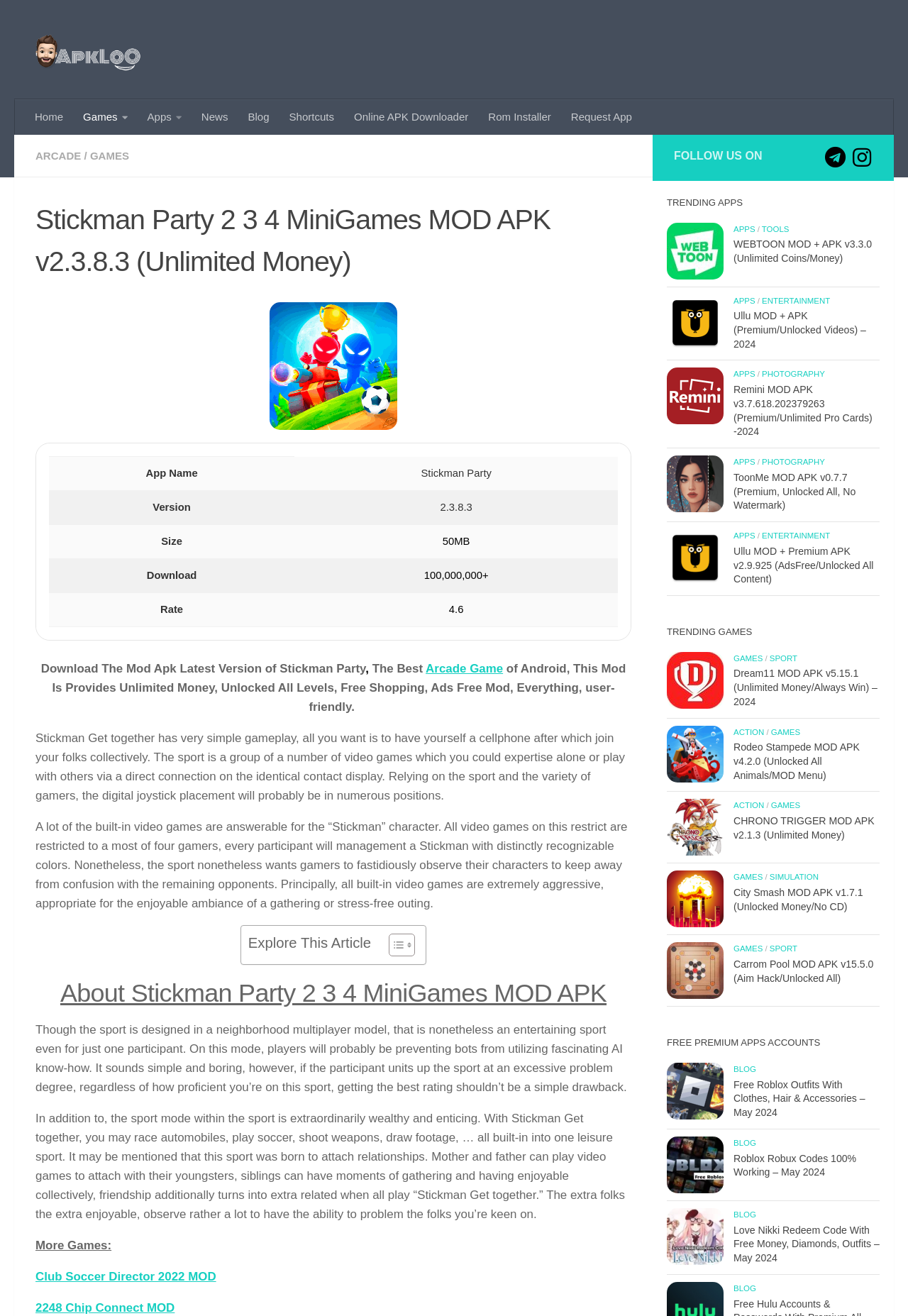How many downloads does the Stickman Party MOD APK have?
Look at the image and provide a short answer using one word or a phrase.

100,000,000+